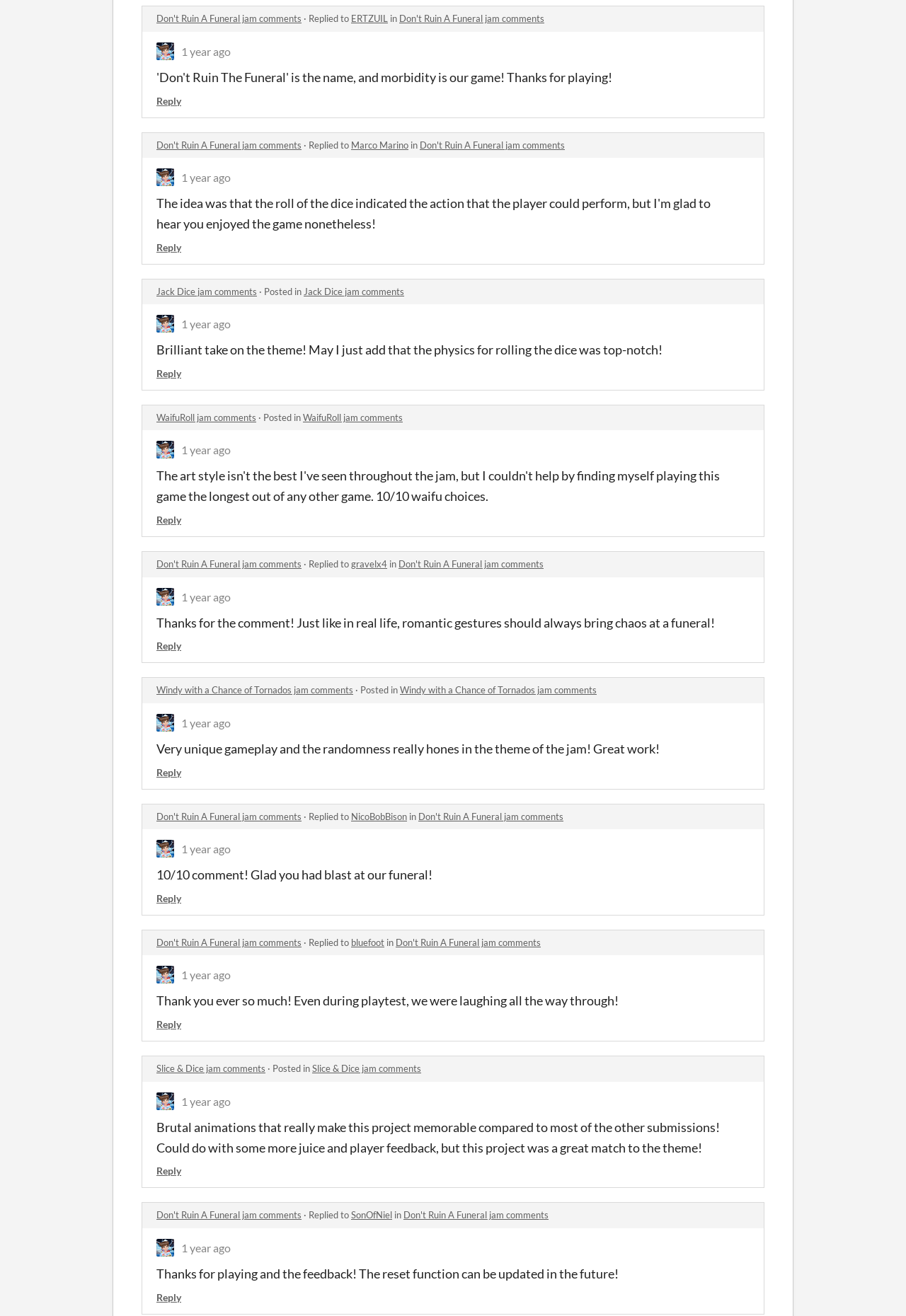Refer to the image and provide an in-depth answer to the question: 
How many 'Reply' links are there in total?

I counted the number of 'Reply' links, which are located at the bottom of each comment section. There are 10 such links.